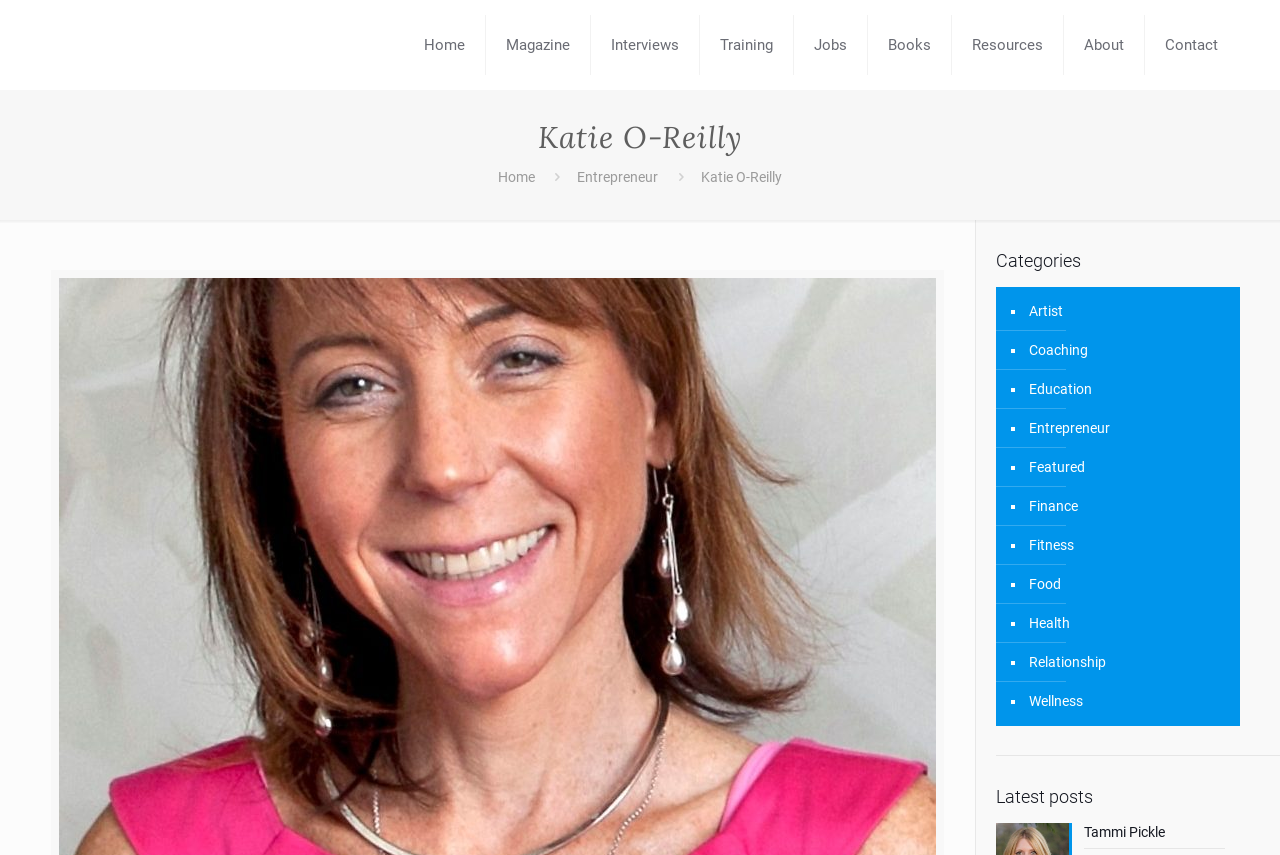Based on what you see in the screenshot, provide a thorough answer to this question: How many links are in the top navigation bar?

I counted the number of links in the top navigation bar, which are 'Home', 'Magazine', 'Interviews', 'Training', 'Jobs', 'Books', 'Resources', and 'About'.